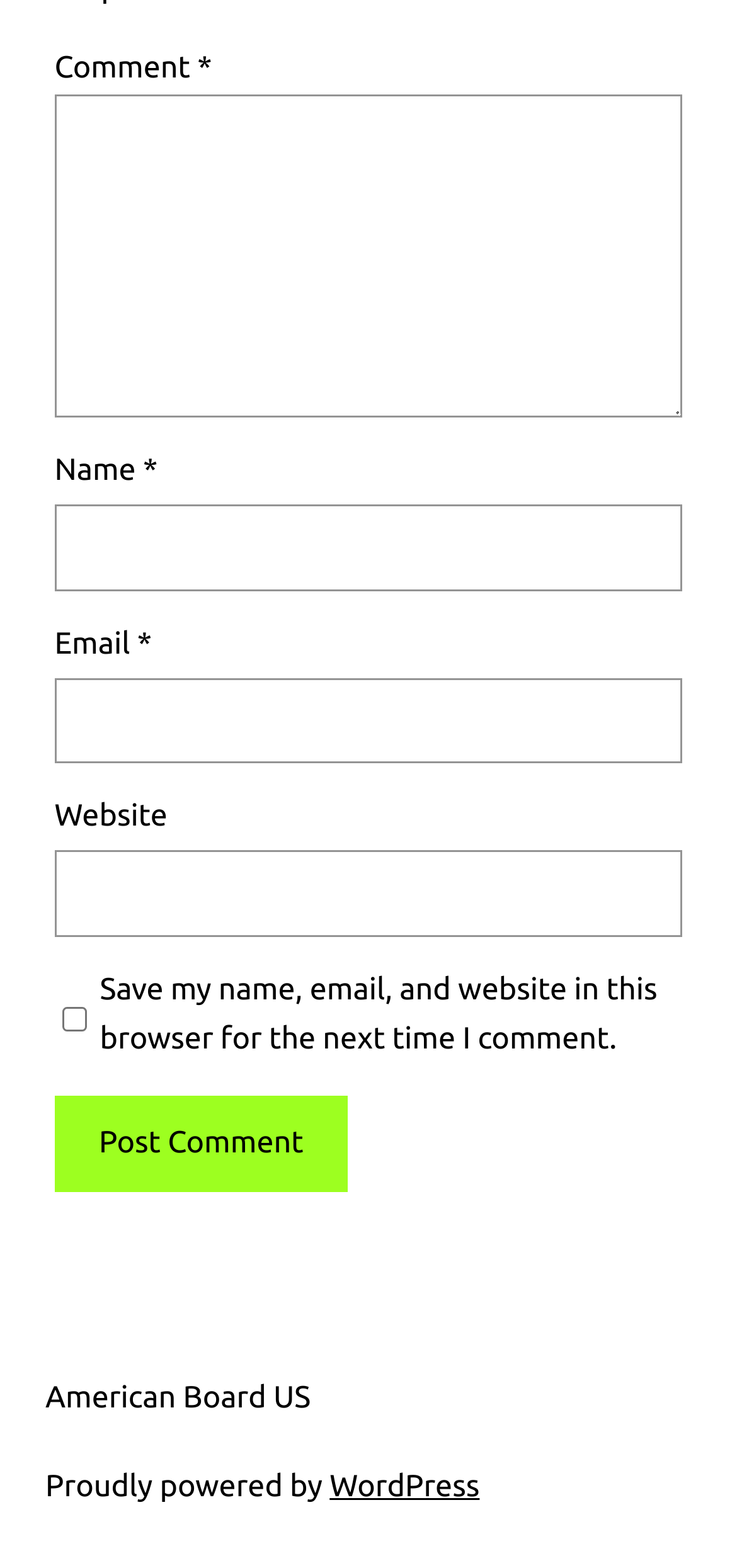From the details in the image, provide a thorough response to the question: What is the purpose of the checkbox?

The checkbox is located below the 'Website' textbox and is labeled 'Save my name, email, and website in this browser for the next time I comment.' Its purpose is to allow users to save their comment information for future use.